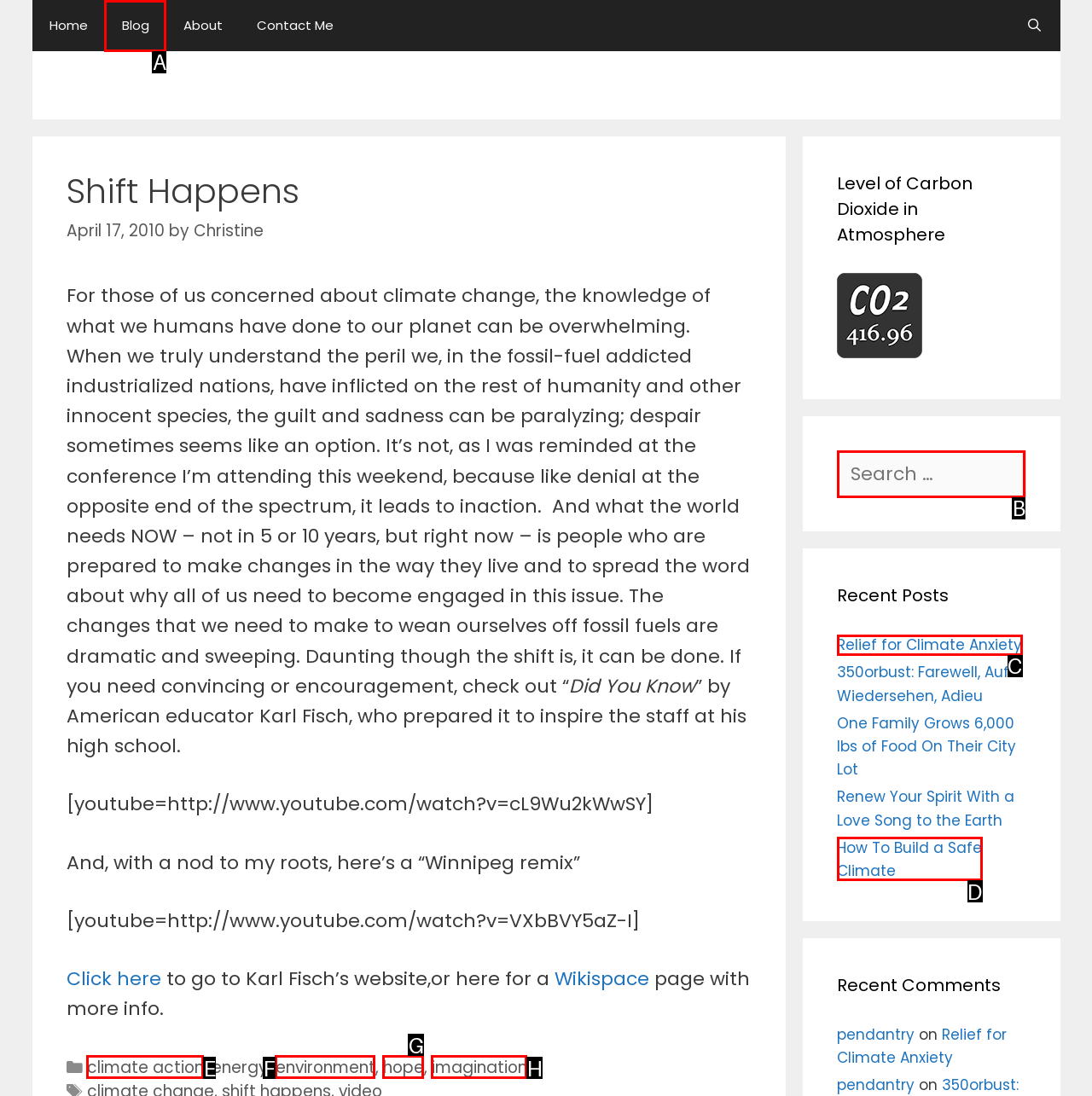Identify the HTML element I need to click to complete this task: Search for something Provide the option's letter from the available choices.

B